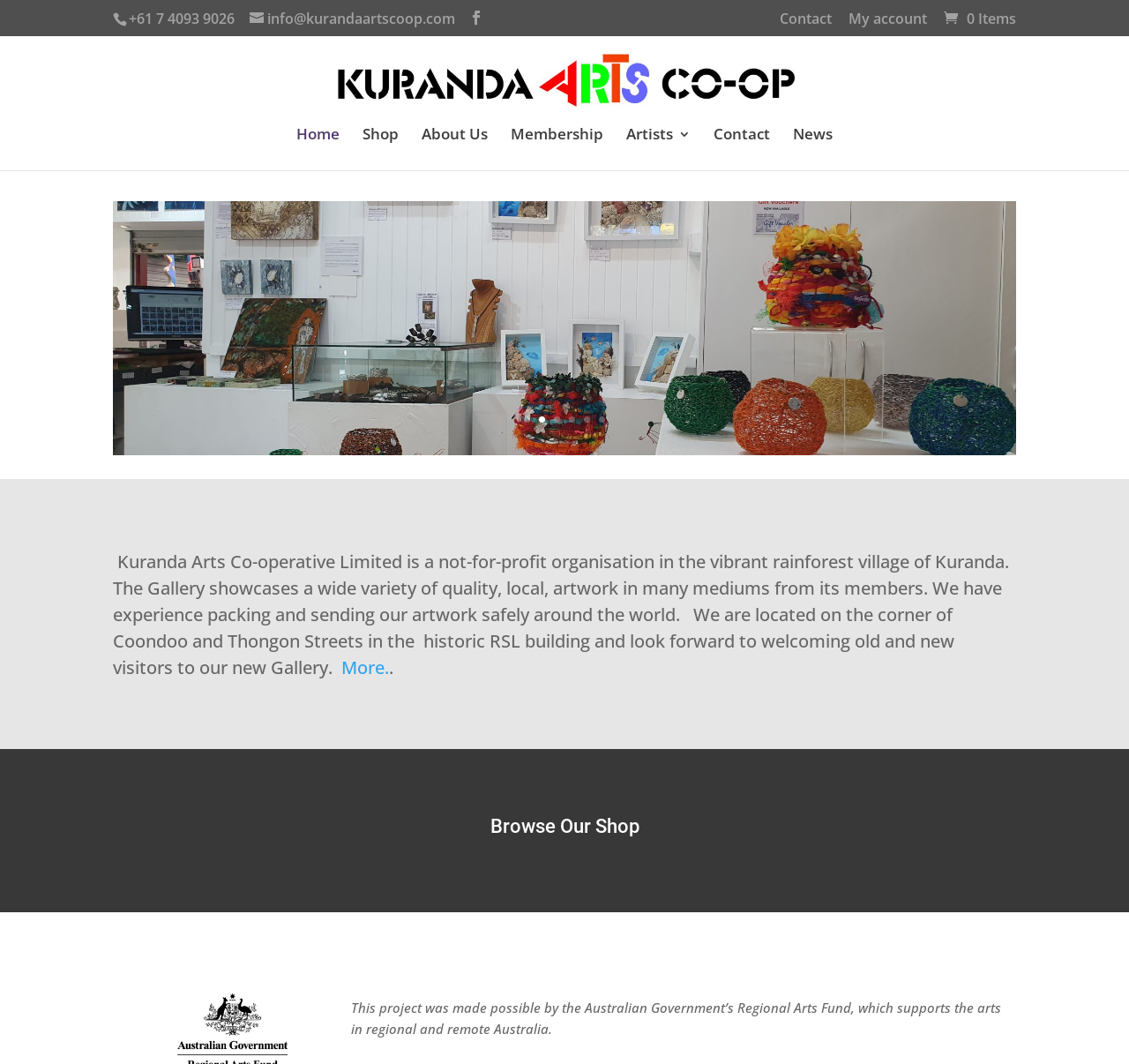Look at the image and give a detailed response to the following question: What is the location of the Gallery?

I read the static text element with the bounding box coordinates [0.1, 0.517, 0.898, 0.639], which describes the location of the Gallery as being on the corner of Coondoo and Thongon Streets in the historic RSL building.